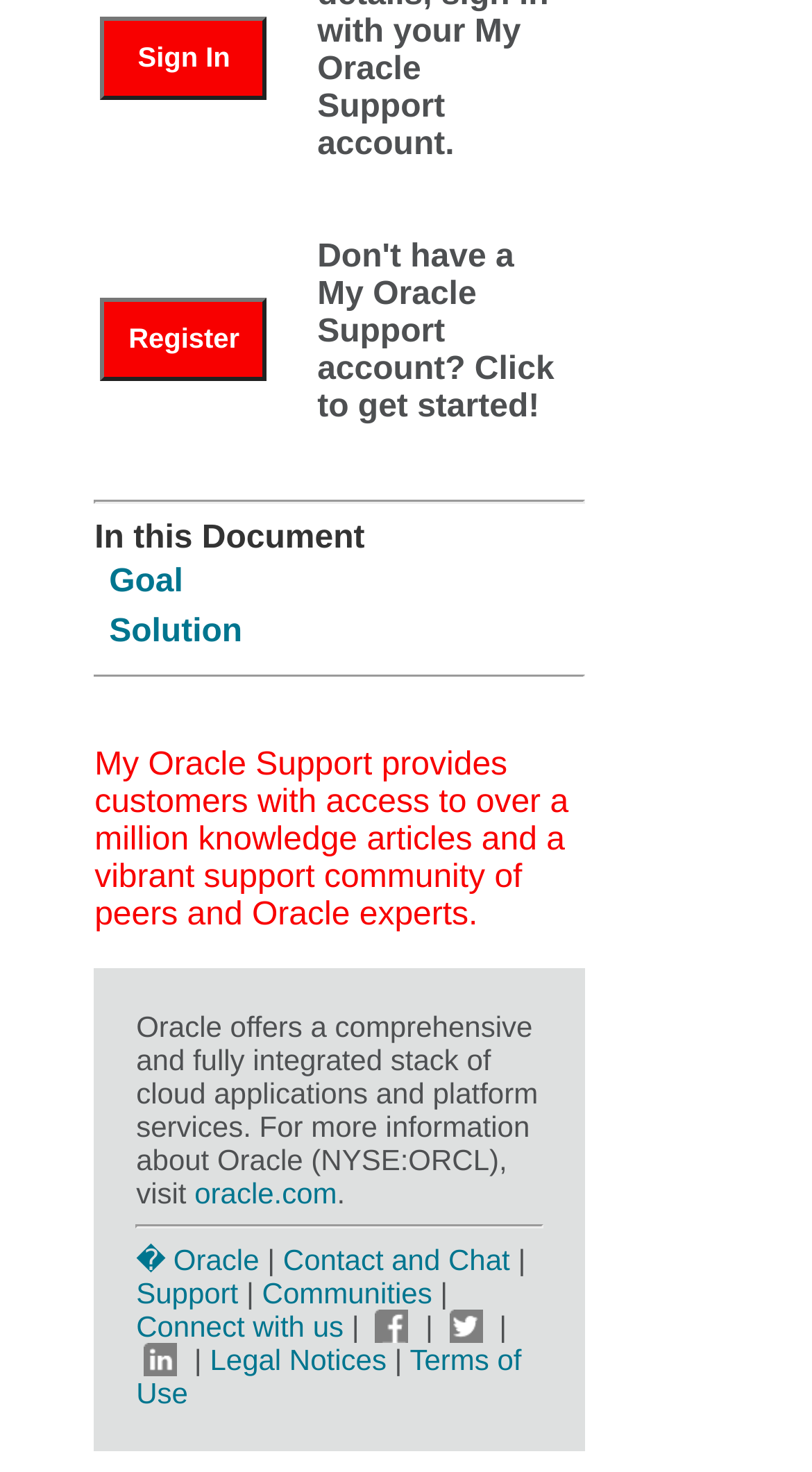Identify the bounding box coordinates of the specific part of the webpage to click to complete this instruction: "Register for a new account".

[0.124, 0.202, 0.329, 0.258]